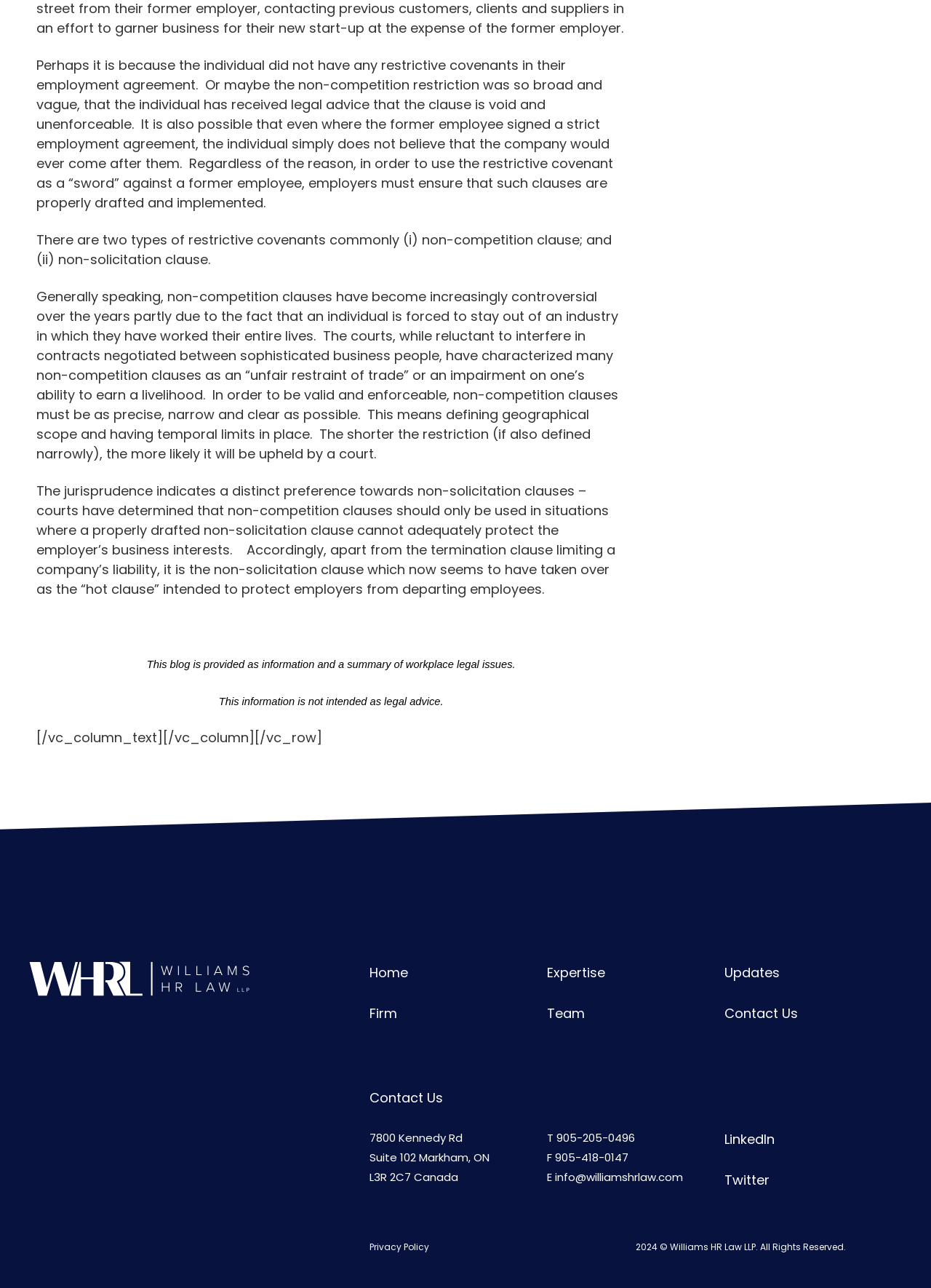What is the address of Williams HR Law LLP?
Examine the image and give a concise answer in one word or a short phrase.

7800 Kennedy Rd Suite 102 Markham, ON L3R 2C7 Canada